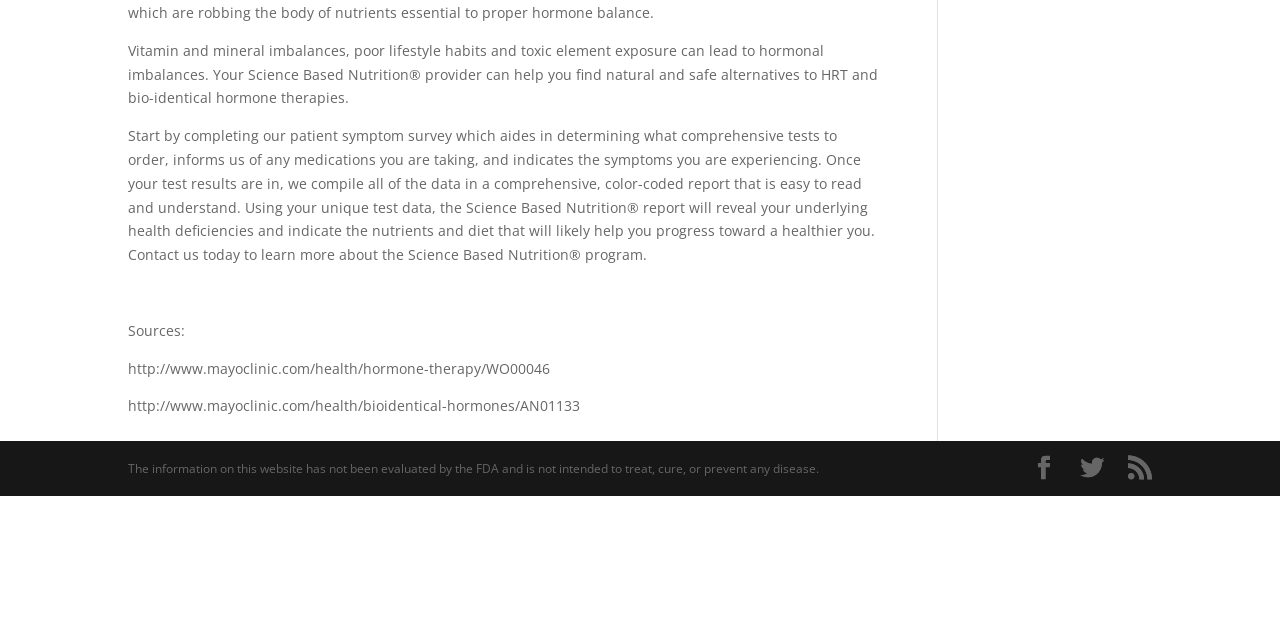Identify the bounding box for the UI element described as: "Twitter". The coordinates should be four float numbers between 0 and 1, i.e., [left, top, right, bottom].

[0.844, 0.713, 0.862, 0.751]